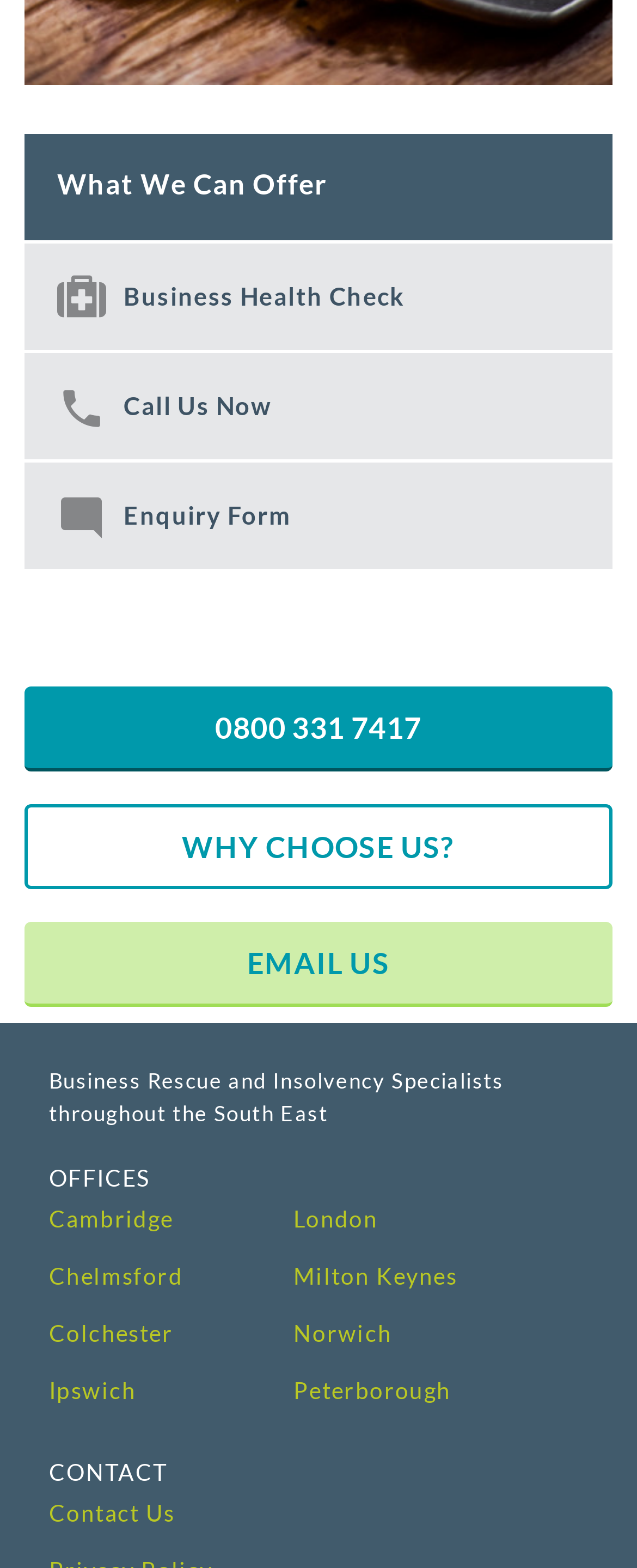Determine the coordinates of the bounding box that should be clicked to complete the instruction: "Fill out the Enquiry Form". The coordinates should be represented by four float numbers between 0 and 1: [left, top, right, bottom].

[0.038, 0.295, 0.962, 0.363]